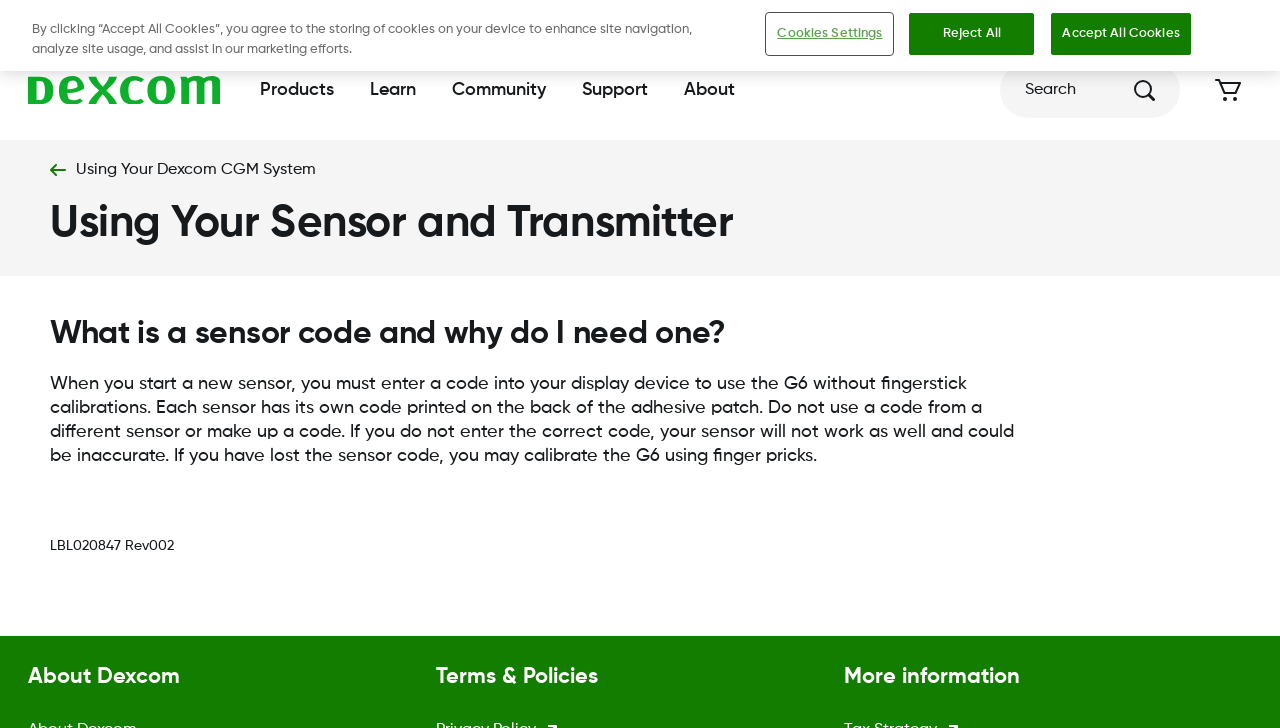What is the alternative to using a sensor code?
Using the image, give a concise answer in the form of a single word or short phrase.

Finger pricks